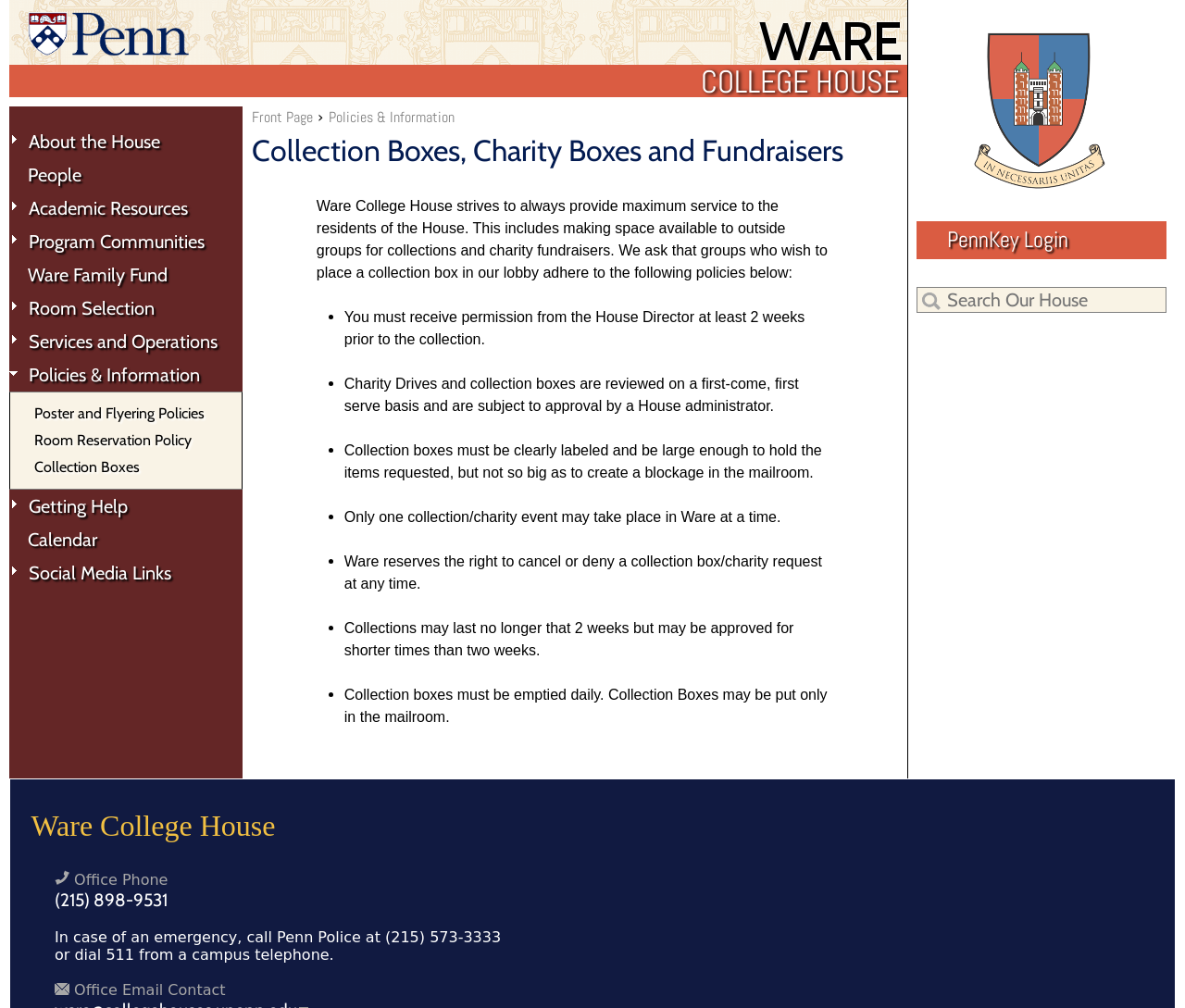Provide the bounding box coordinates for the UI element that is described as: "Collection Boxes".

[0.02, 0.45, 0.204, 0.477]